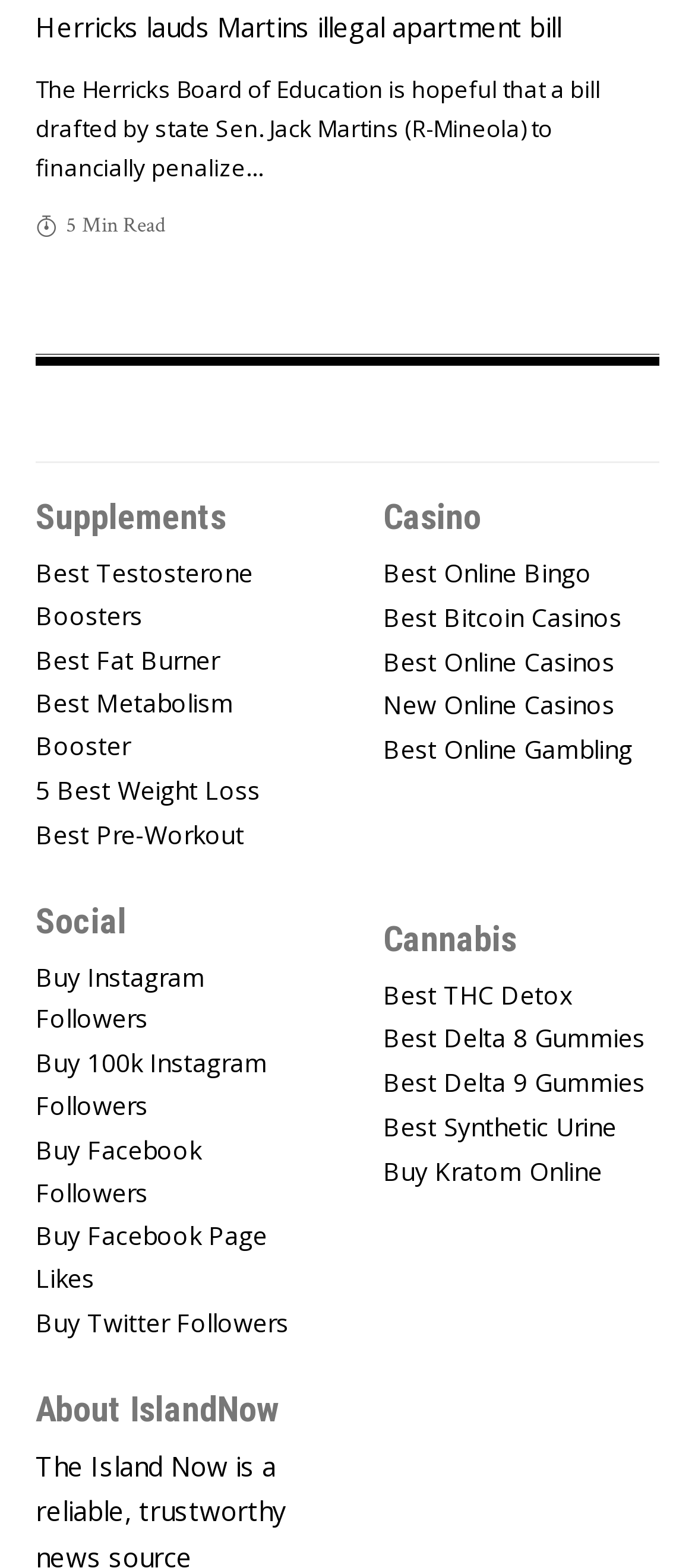What is the name of the website?
Using the visual information, reply with a single word or short phrase.

The Island Now